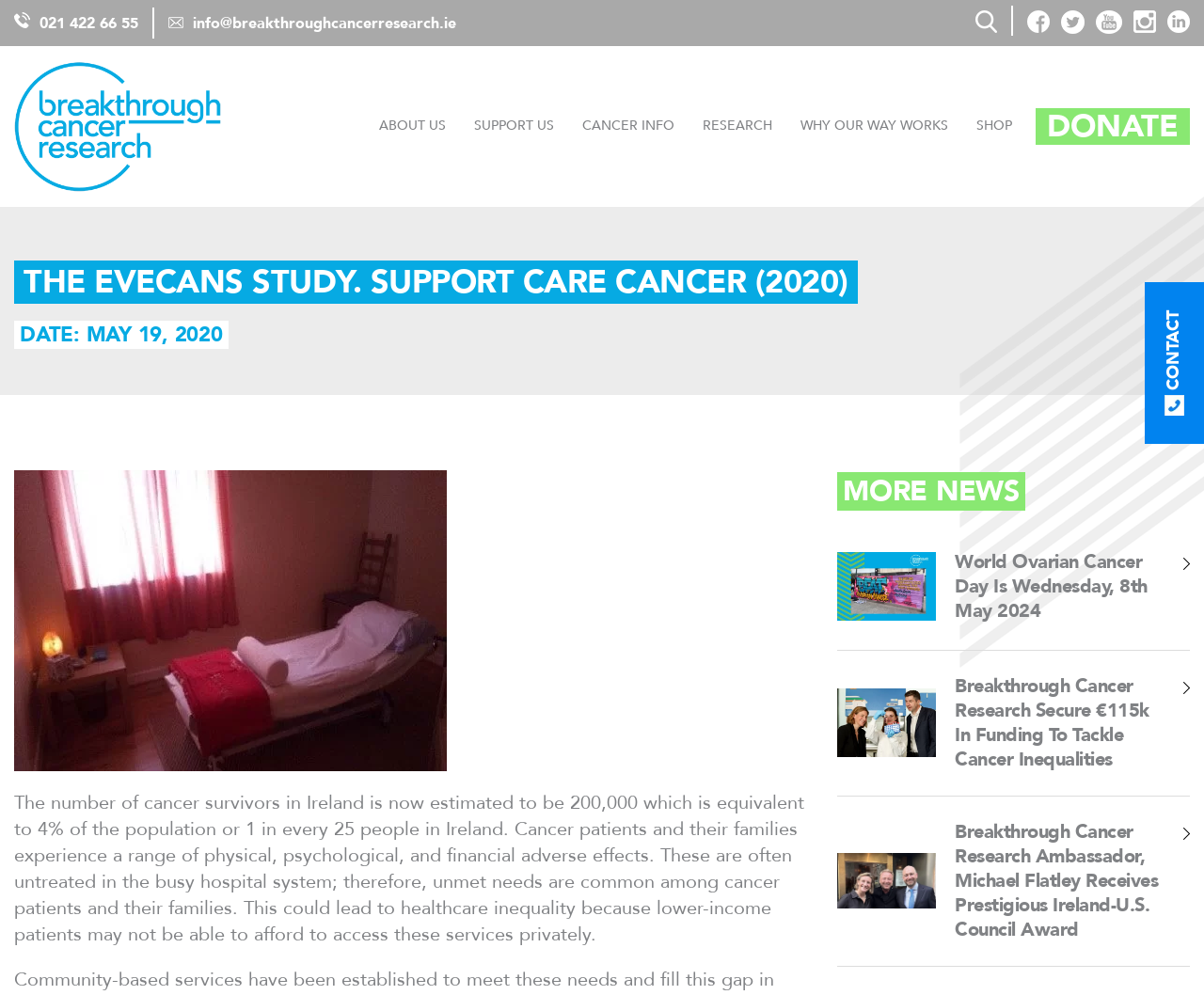Analyze the image and provide a detailed answer to the question: How many links are there in the top navigation menu?

The top navigation menu has 7 links, namely 'ABOUT US', 'SUPPORT US', 'CANCER INFO', 'RESEARCH', 'WHY OUR WAY WORKS', 'SHOP', and 'DONATE'.